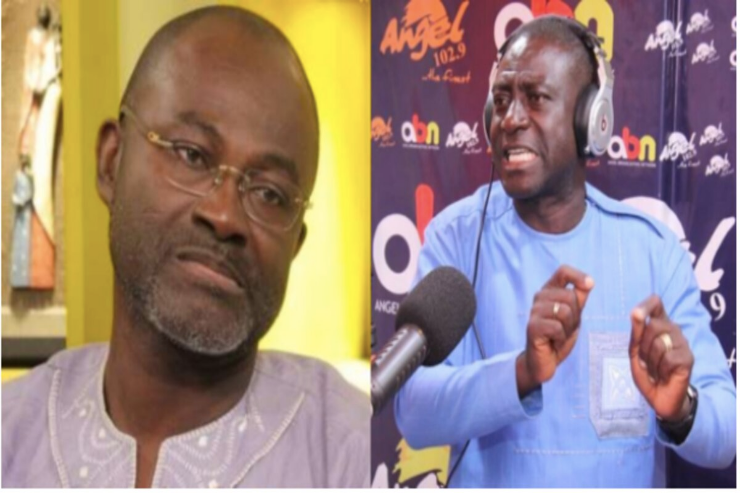Provide a comprehensive description of the image.

The image features two prominent figures in Ghana: on the left is Hon. Kennedy Agyapong, a member of parliament known for his outspoken political views and vibrant personality, depicted with a contemplative expression. He is wearing a traditional outfit, suggesting a connection to his cultural roots. On the right is Captain Smart, a well-known radio host who is animatedly discussing a topic, possibly related to his recent responses to political attacks directed at him. He is seen wearing a blue attire and is engaged with a microphone, highlighting his role in media and public discourse. The image captures a moment of significant public interest as these two personalities navigate their interactions amidst ongoing political dialogues in Ghana.